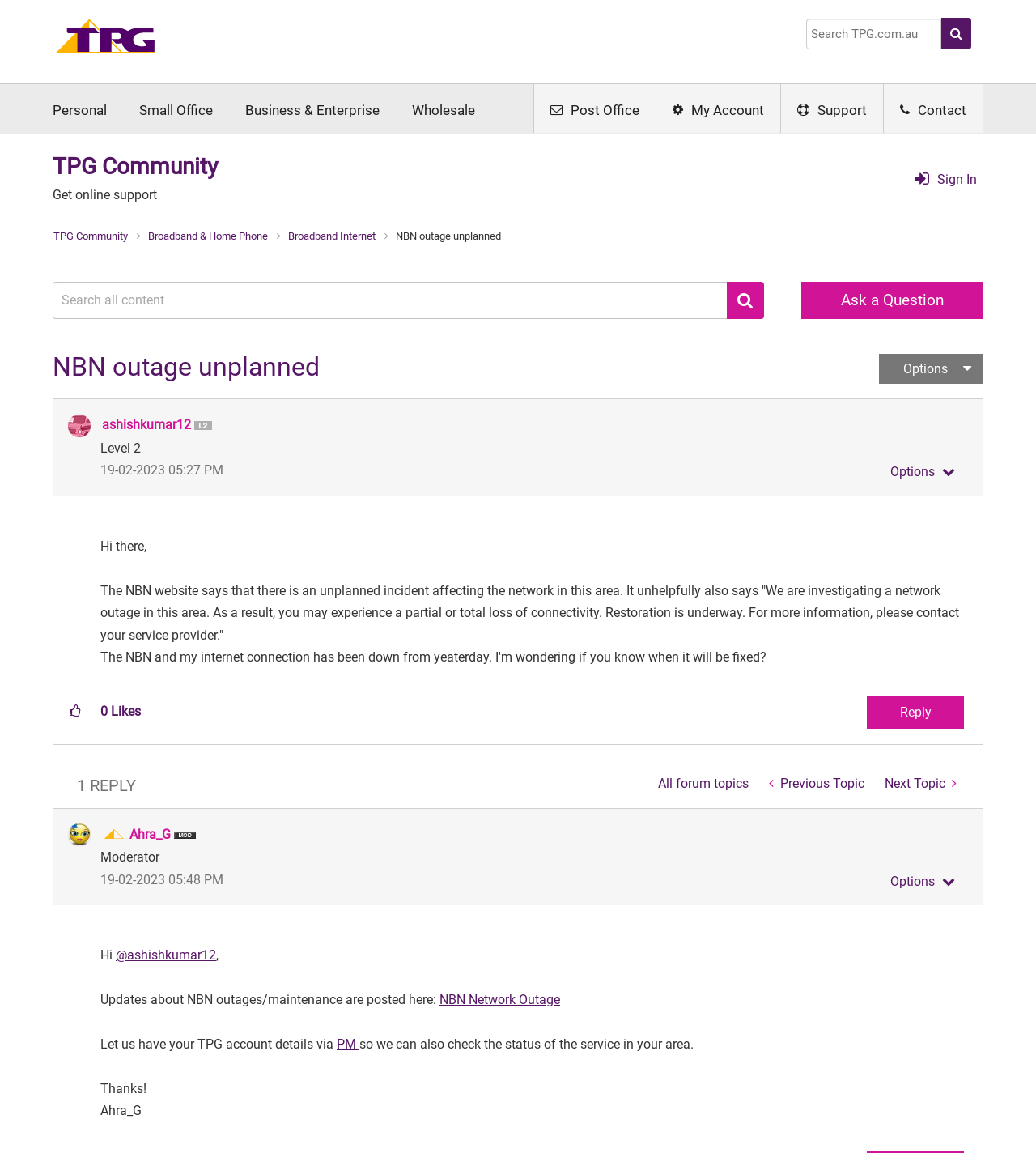Determine the bounding box coordinates for the region that must be clicked to execute the following instruction: "Search for something".

[0.778, 0.016, 0.909, 0.043]